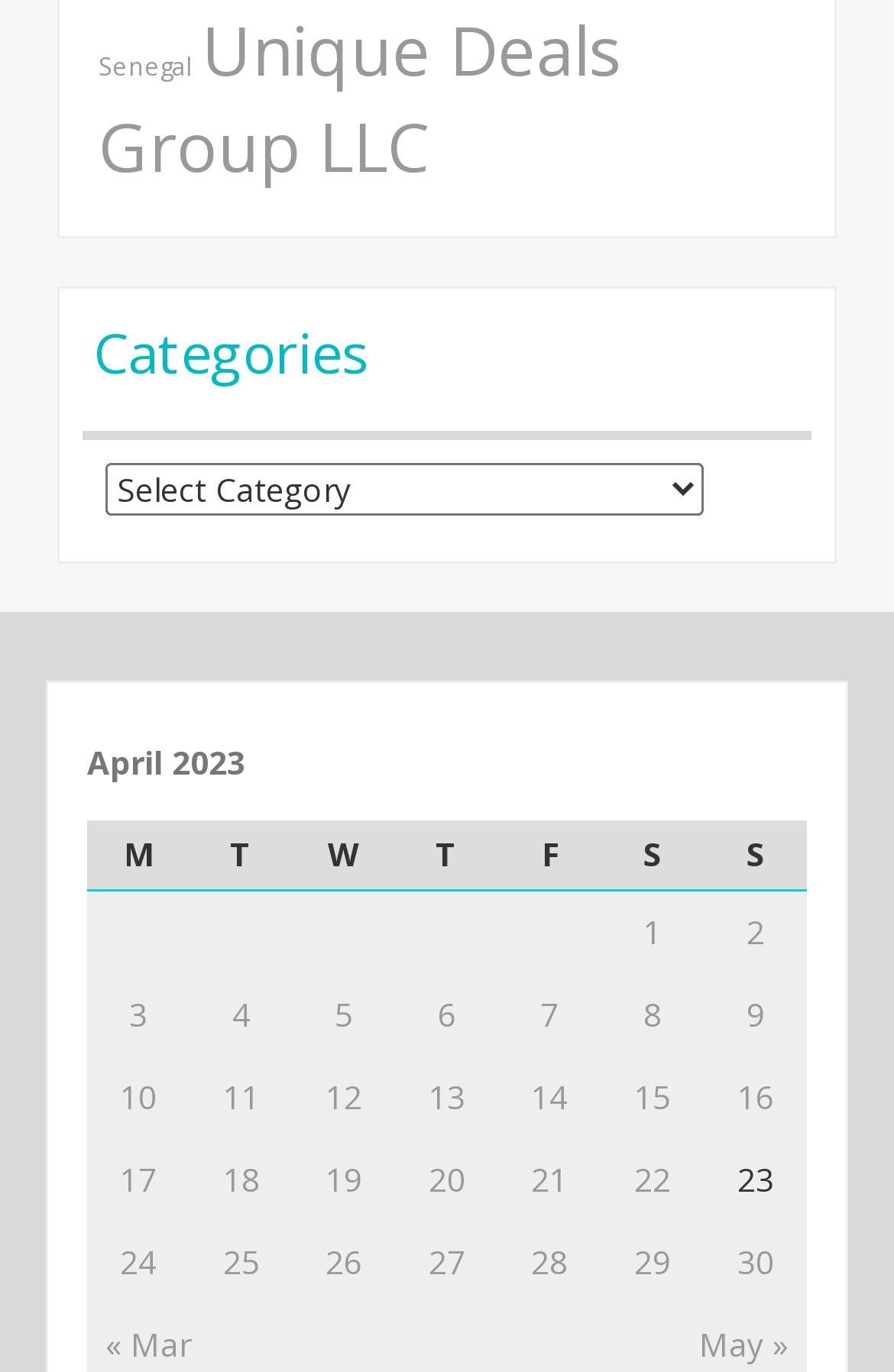How many posts are there in total?
Look at the image and answer the question with a single word or phrase.

30